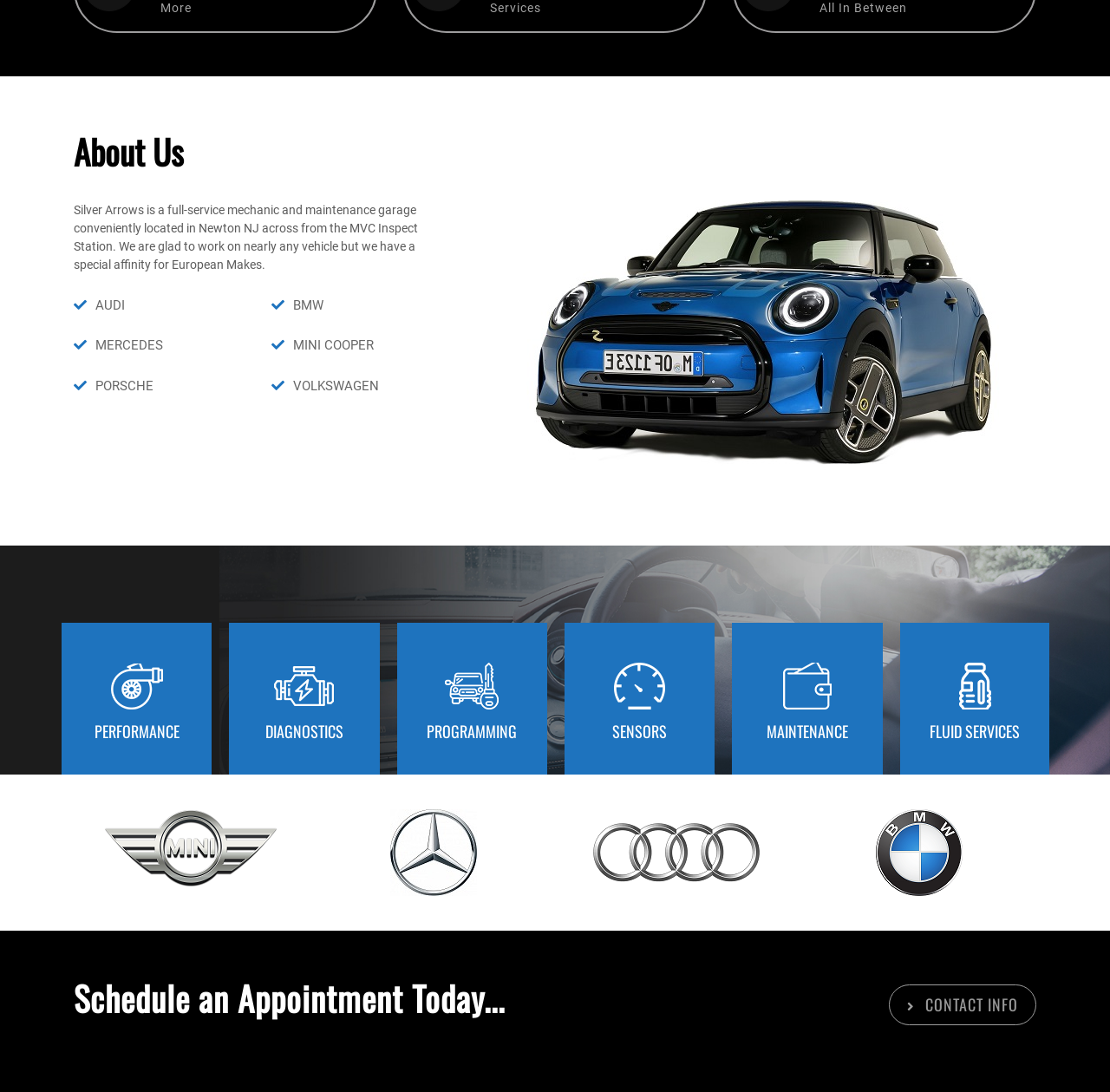Where is the garage located?
Please provide a single word or phrase based on the screenshot.

Newton NJ